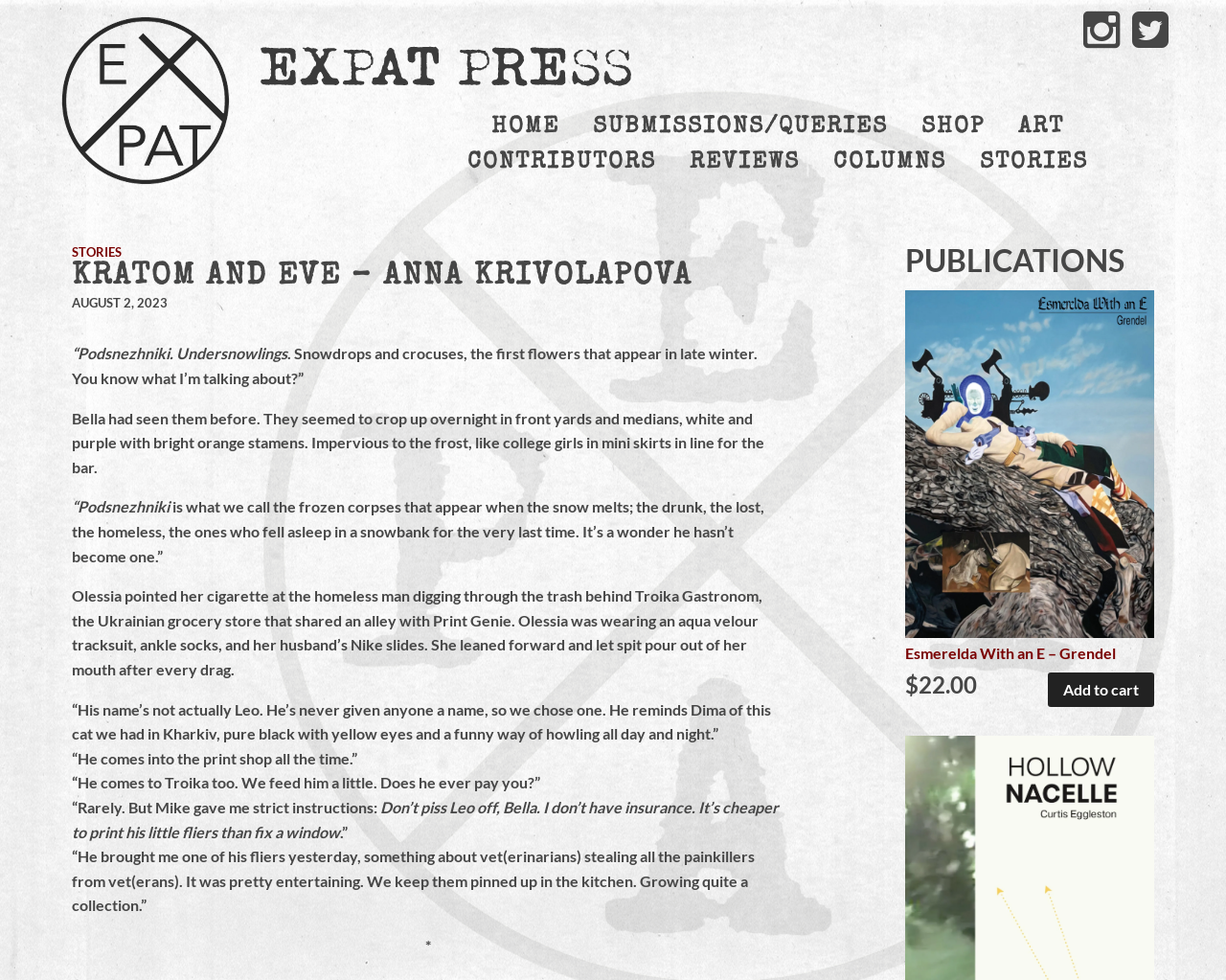Respond to the following question using a concise word or phrase: 
What is the name of the publication?

Kratom and Eve